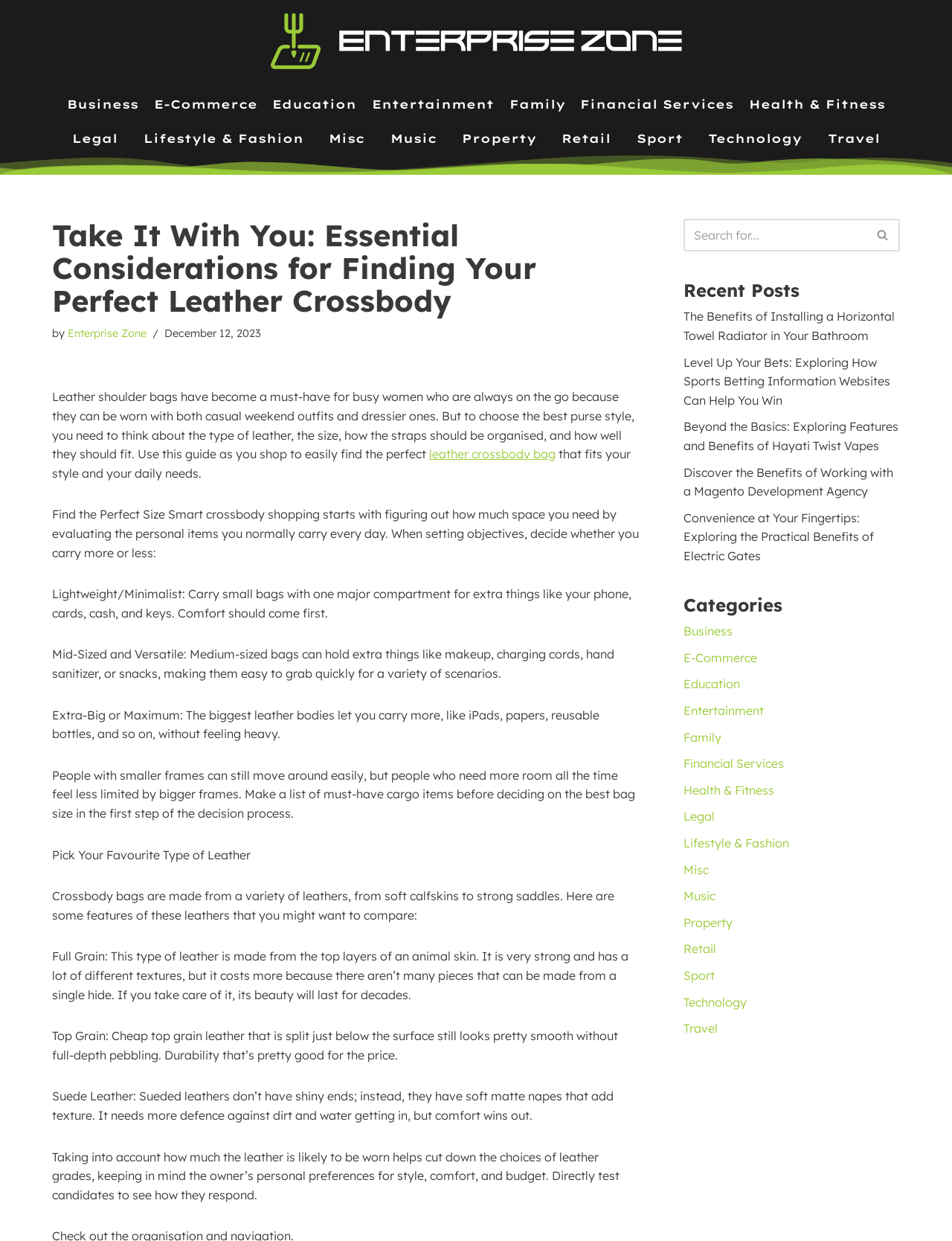Highlight the bounding box coordinates of the element that should be clicked to carry out the following instruction: "Click on the 'leather crossbody bag' link". The coordinates must be given as four float numbers ranging from 0 to 1, i.e., [left, top, right, bottom].

[0.451, 0.36, 0.584, 0.372]